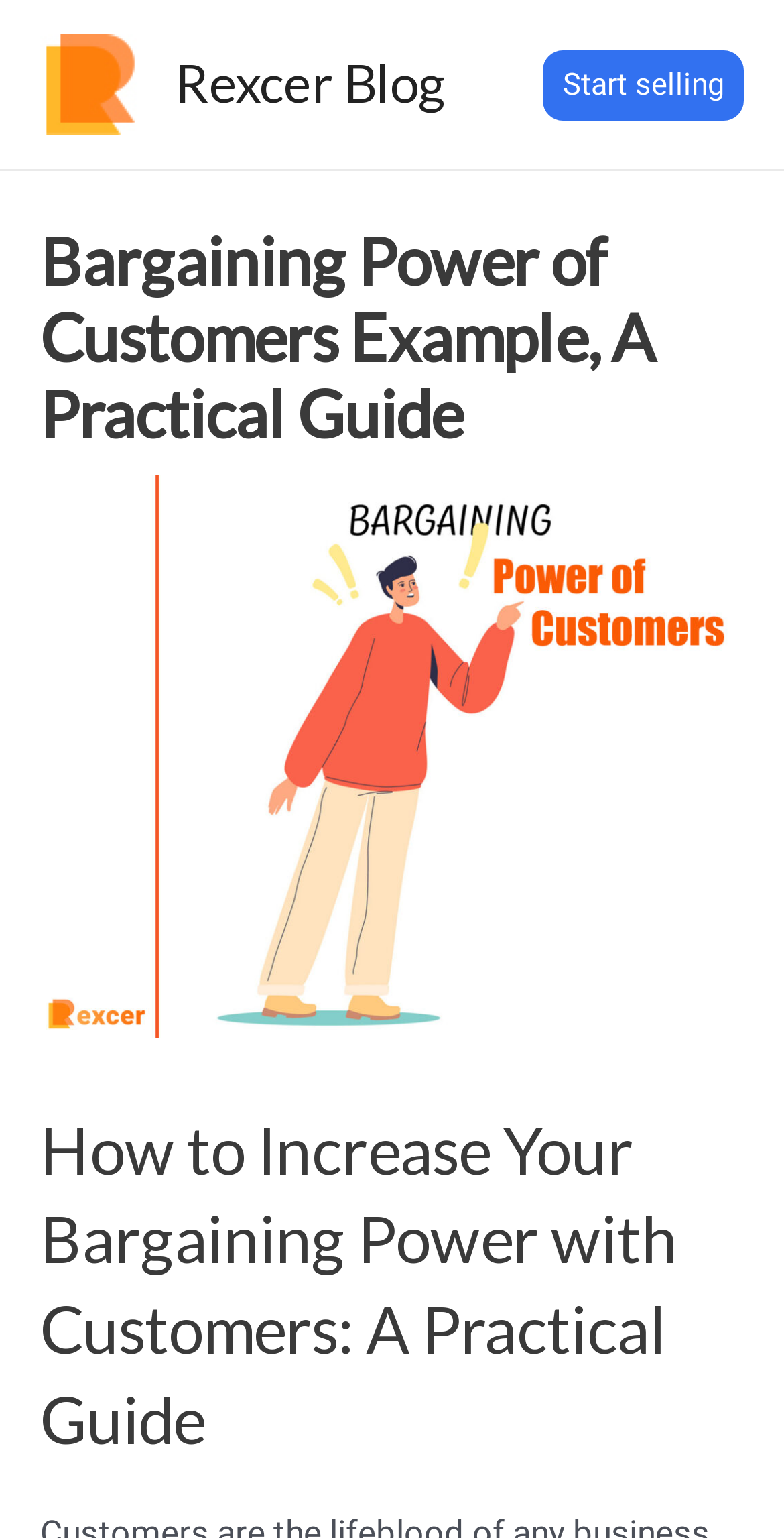Identify the main heading of the webpage and provide its text content.

Bargaining Power of Customers Example, A Practical Guide